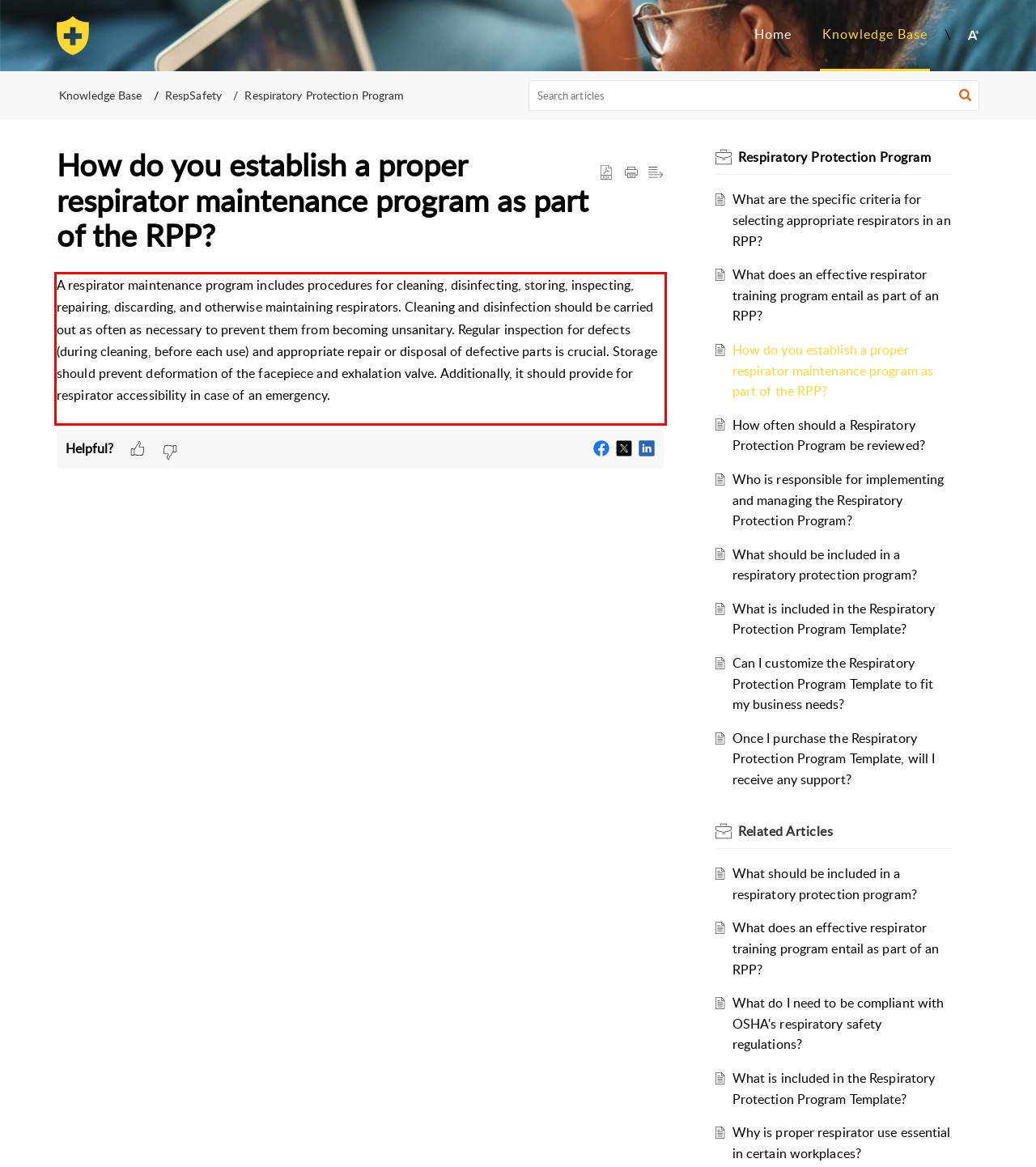There is a screenshot of a webpage with a red bounding box around a UI element. Please use OCR to extract the text within the red bounding box.

A respirator maintenance program includes procedures for cleaning, disinfecting, storing, inspecting, repairing, discarding, and otherwise maintaining respirators. Cleaning and disinfection should be carried out as often as necessary to prevent them from becoming unsanitary. Regular inspection for defects (during cleaning, before each use) and appropriate repair or disposal of defective parts is crucial. Storage should prevent deformation of the facepiece and exhalation valve. Additionally, it should provide for respirator accessibility in case of an emergency.